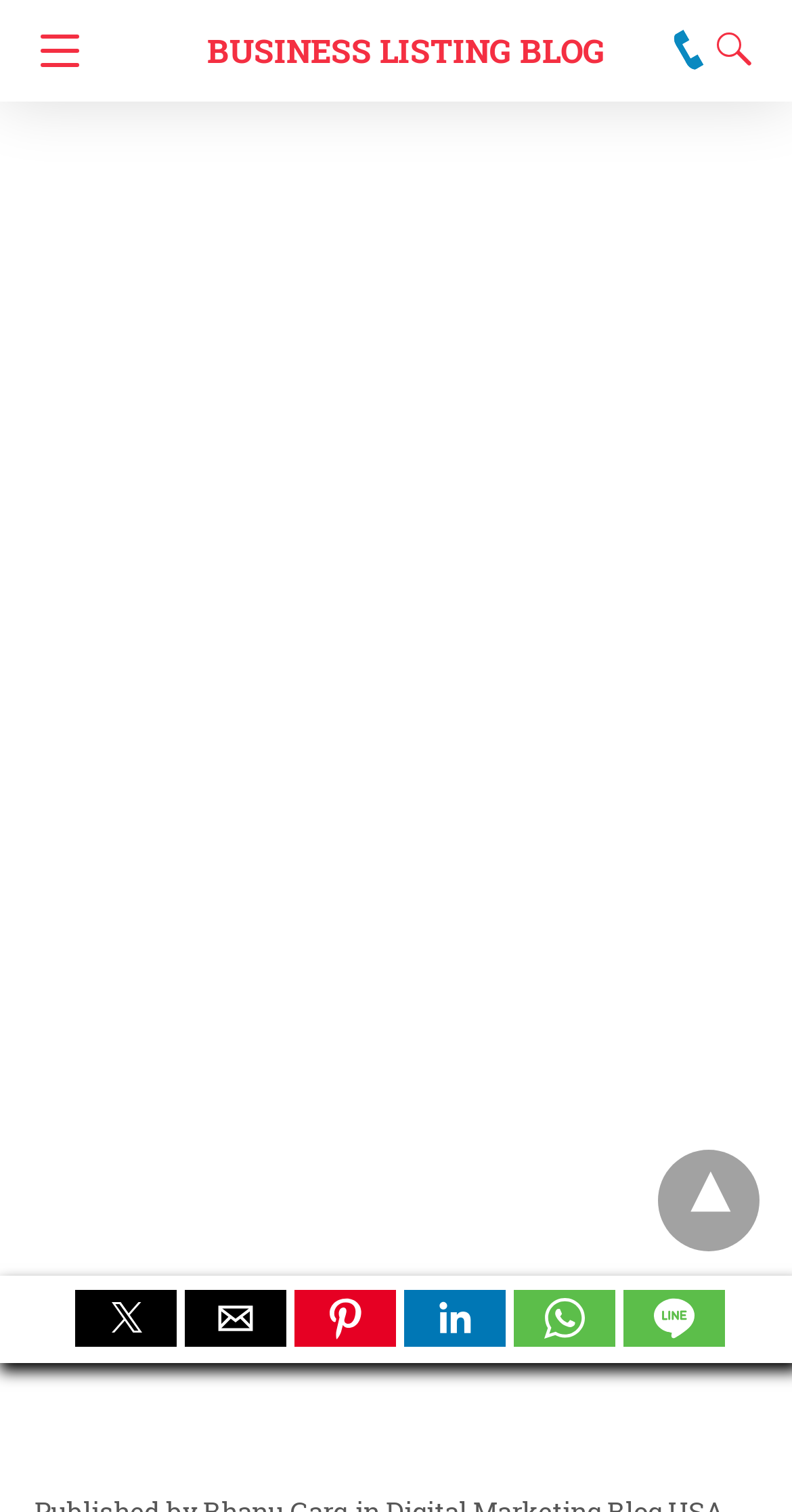Locate the bounding box coordinates of the area that needs to be clicked to fulfill the following instruction: "Contact through email". The coordinates should be in the format of four float numbers between 0 and 1, namely [left, top, right, bottom].

[0.233, 0.853, 0.362, 0.891]